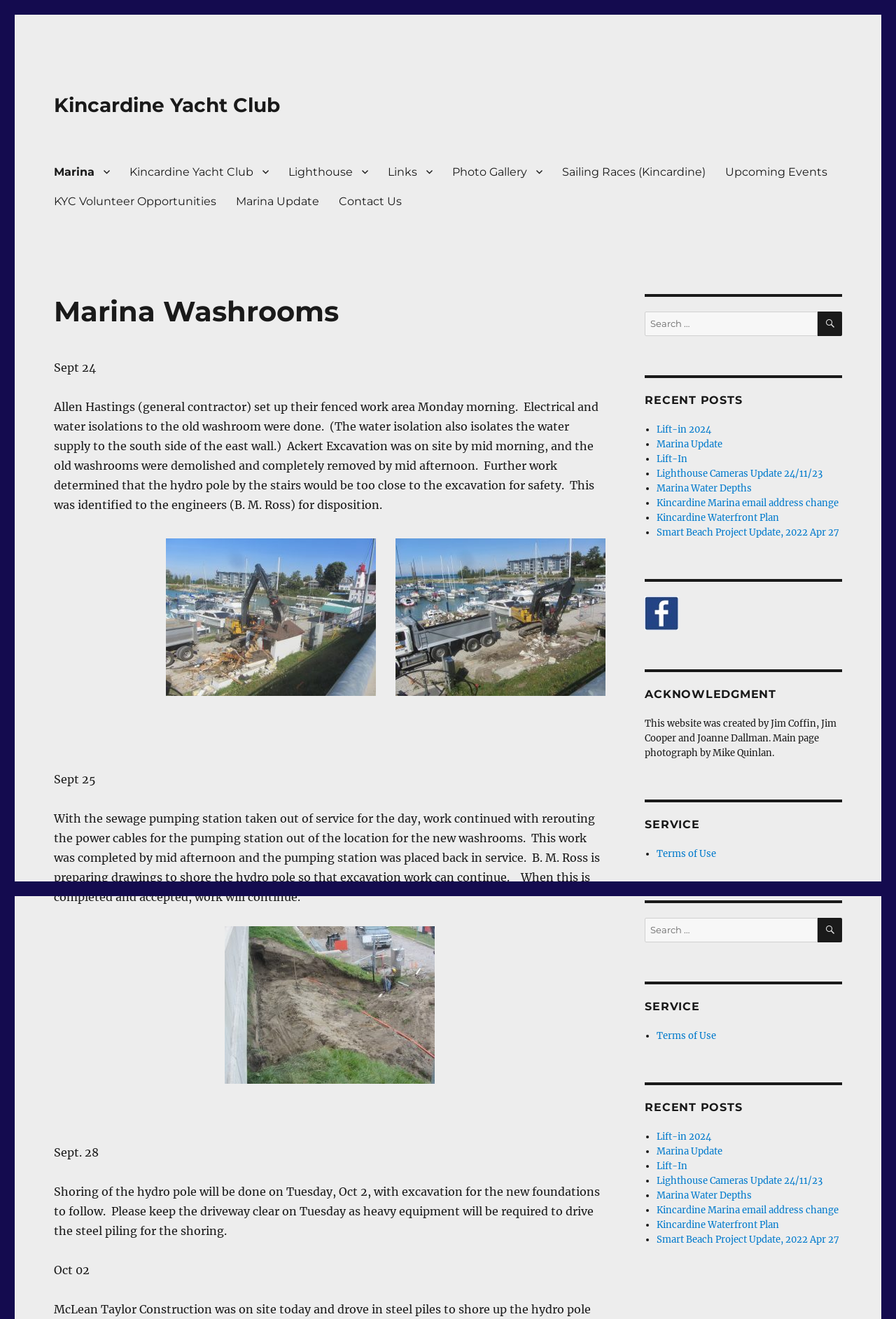What is the function of the search box?
Please use the visual content to give a single word or phrase answer.

Search the website